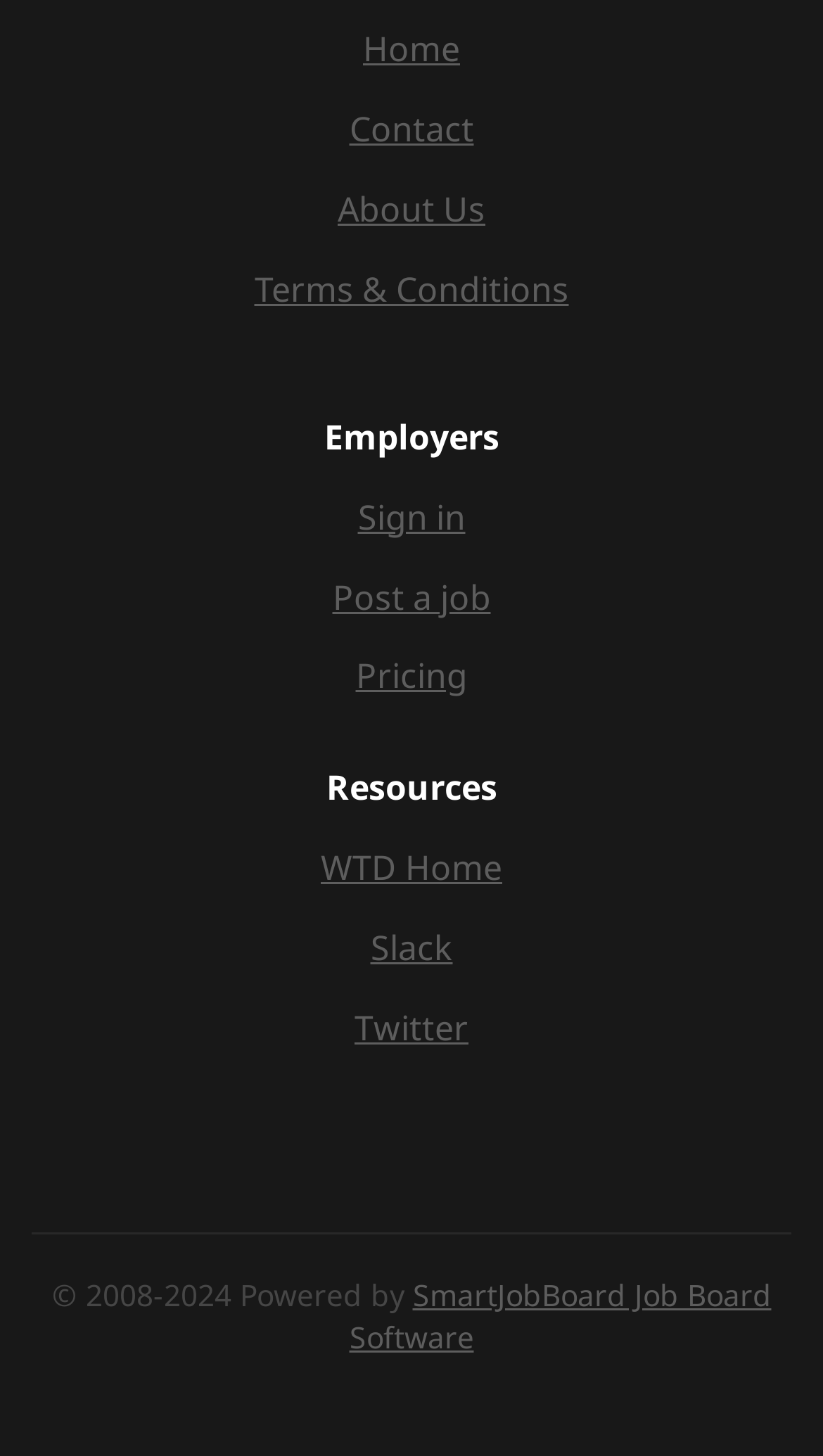What is the copyright year range?
Refer to the screenshot and answer in one word or phrase.

2008-2024